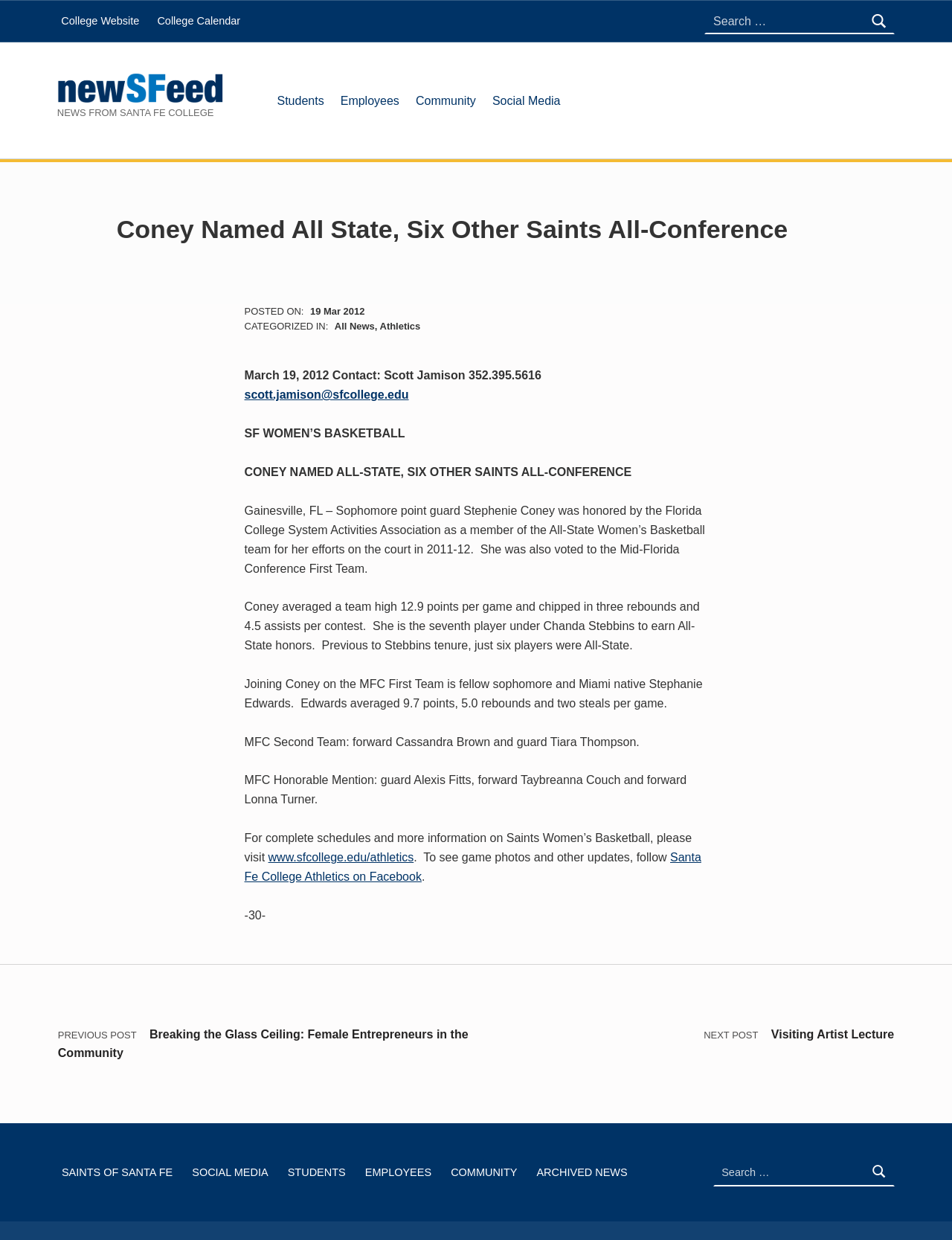Identify and generate the primary title of the webpage.

Coney Named All State, Six Other Saints All-Conference